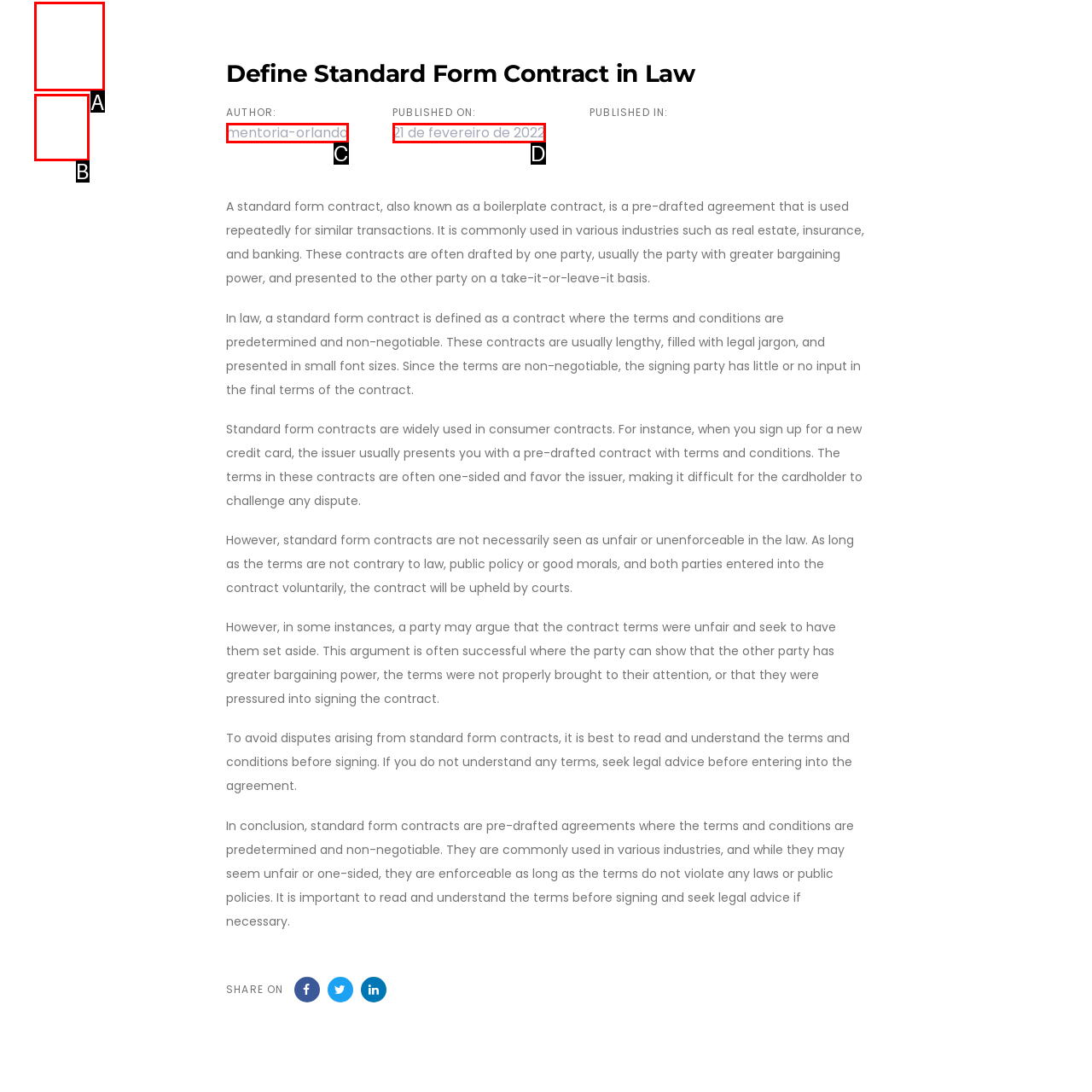Using the description: Skip to primary navigation, find the HTML element that matches it. Answer with the letter of the chosen option.

A